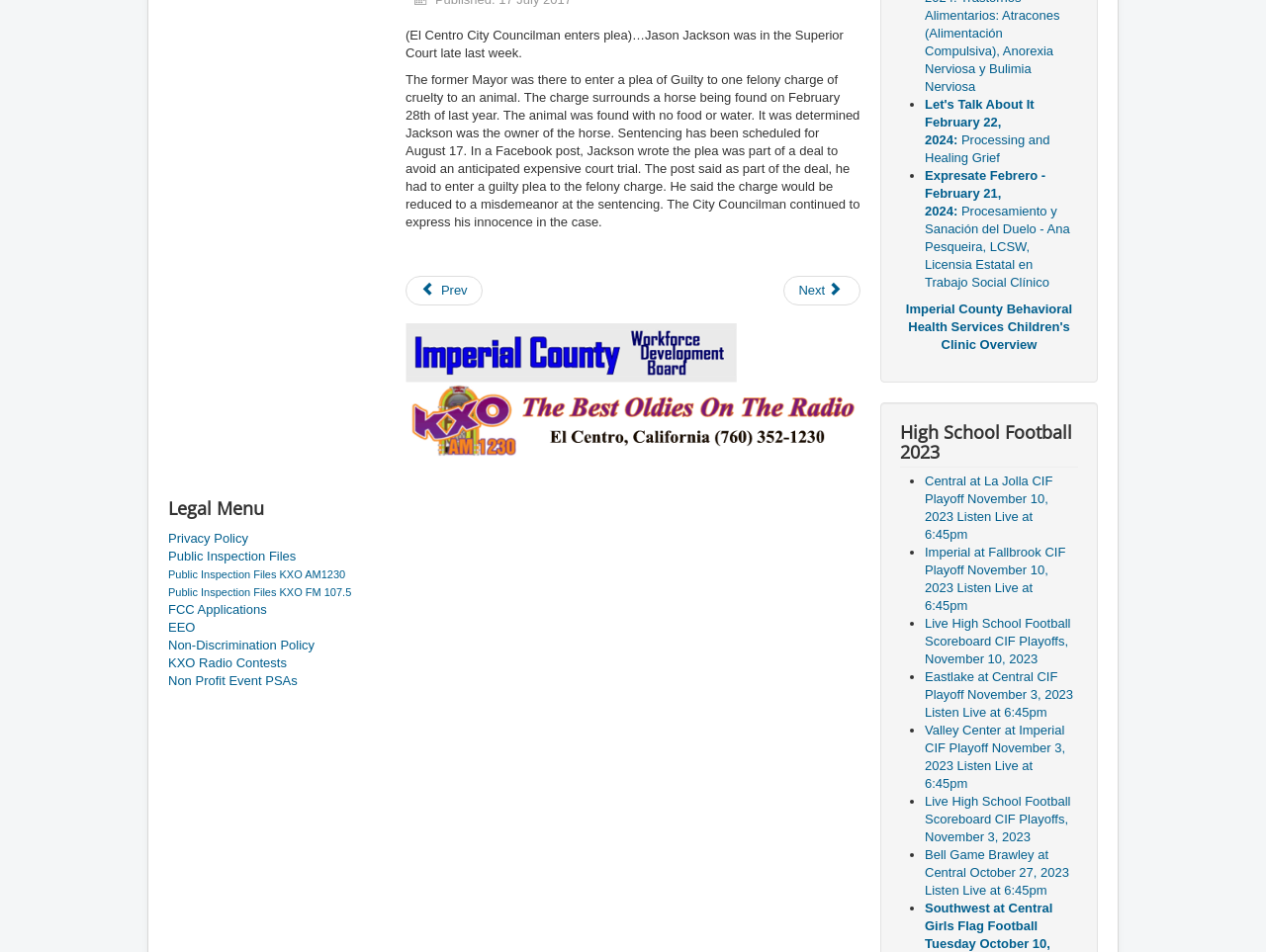Please find the bounding box for the following UI element description. Provide the coordinates in (top-left x, top-left y, bottom-right x, bottom-right y) format, with values between 0 and 1: Public Inspection Files KXO AM1230

[0.133, 0.597, 0.273, 0.61]